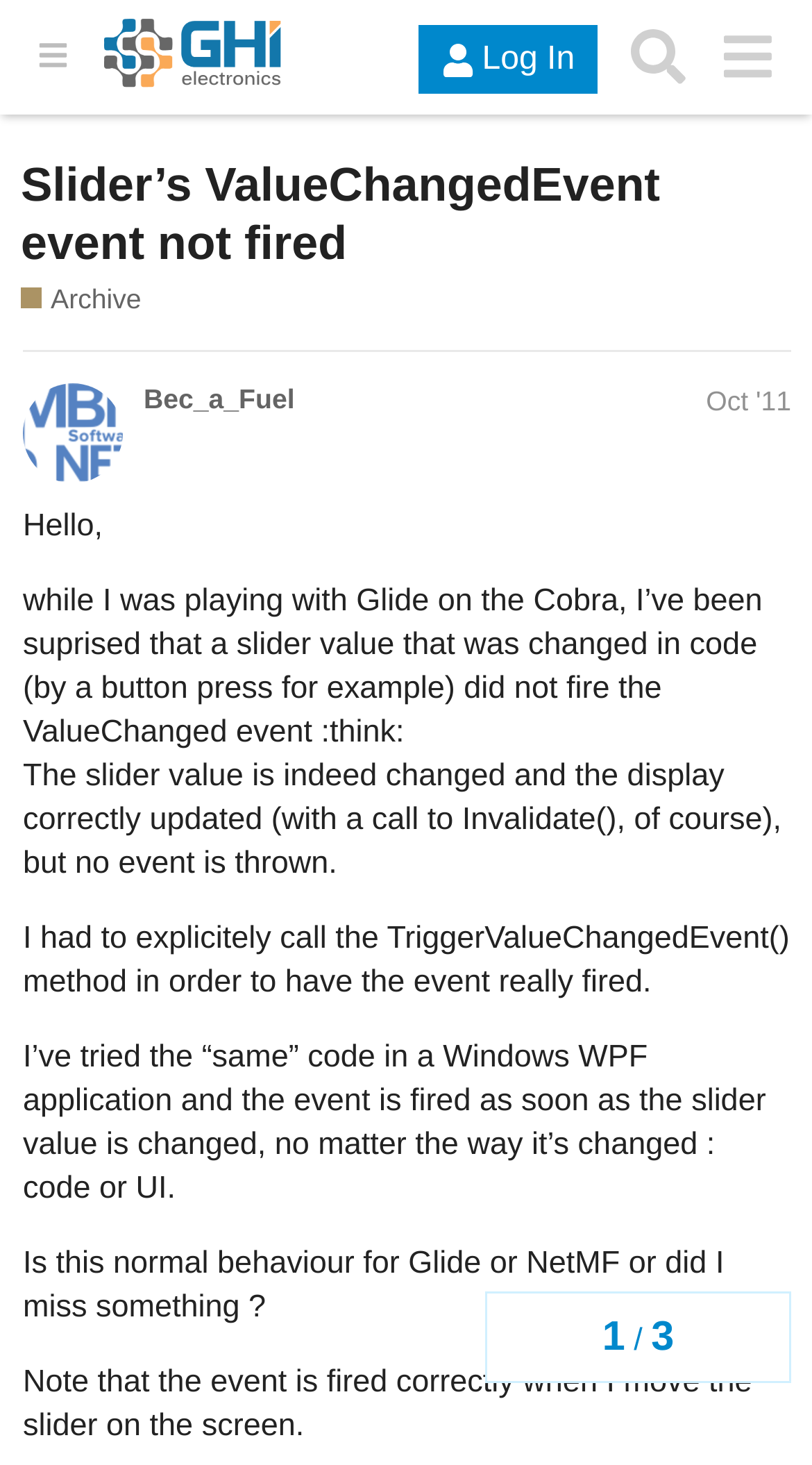Please identify the bounding box coordinates of where to click in order to follow the instruction: "Click the 'Log In' button".

[0.516, 0.018, 0.736, 0.065]